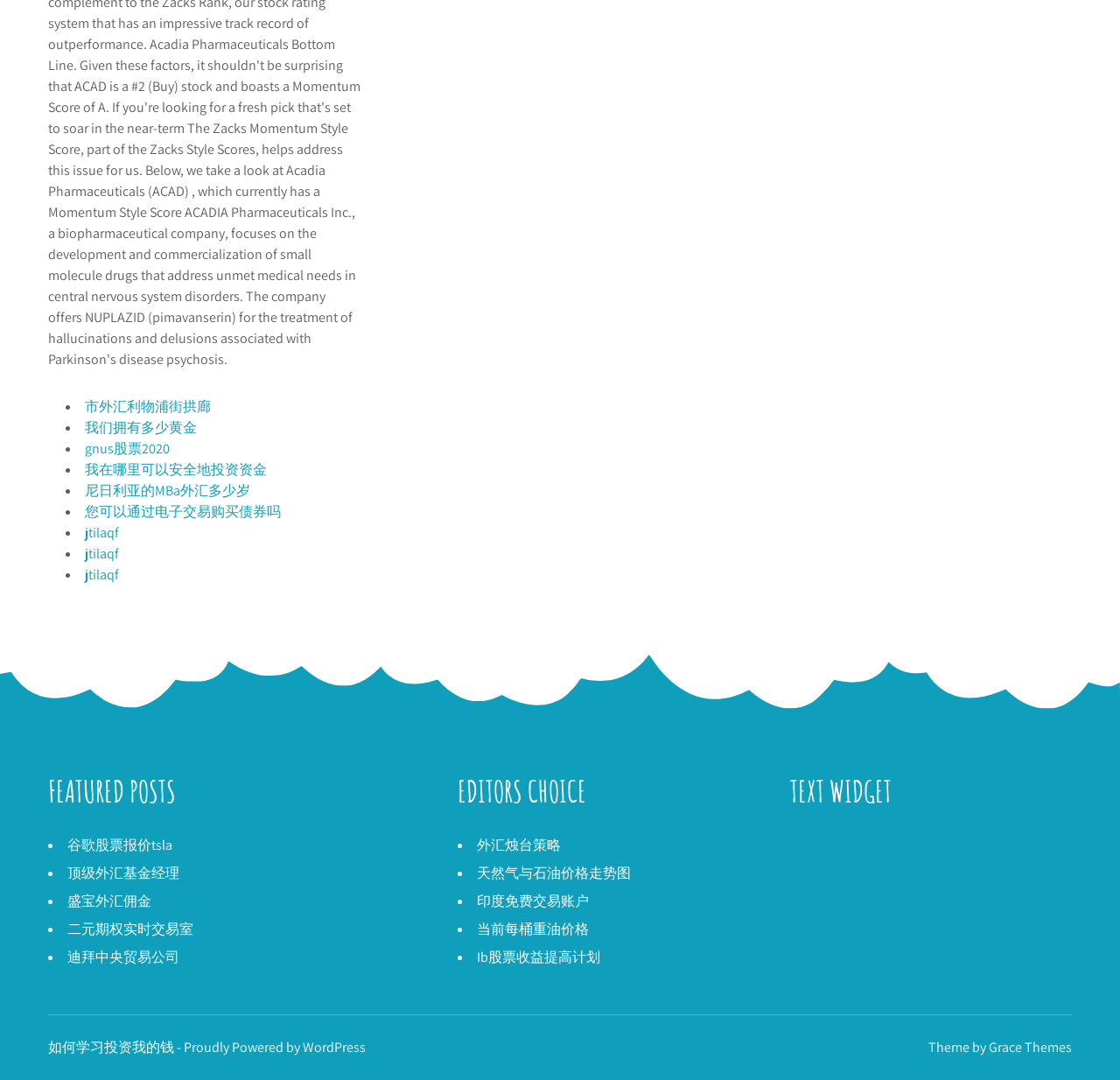Please find and report the bounding box coordinates of the element to click in order to perform the following action: "View the post about Google stock price". The coordinates should be expressed as four float numbers between 0 and 1, in the format [left, top, right, bottom].

[0.06, 0.774, 0.154, 0.791]